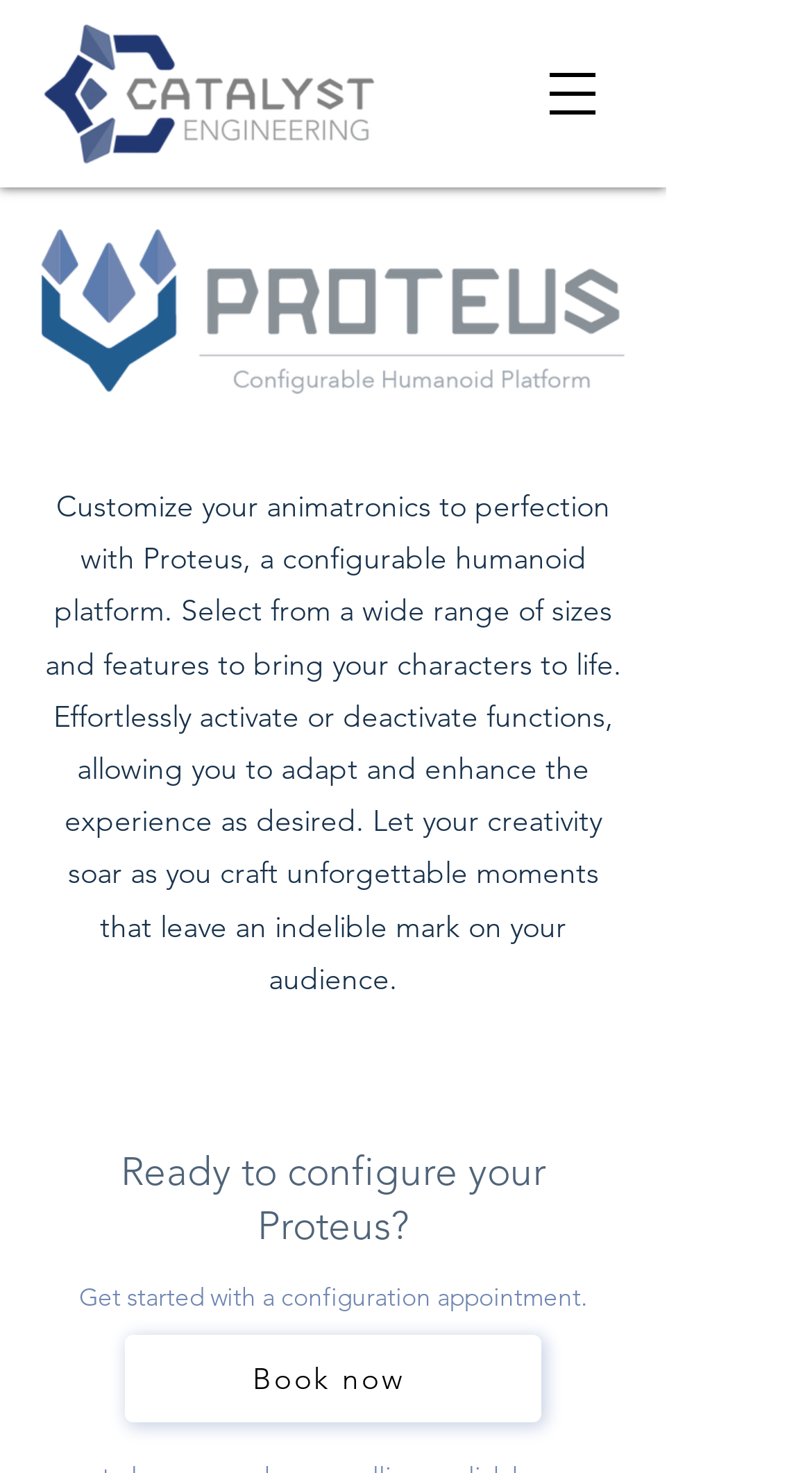Answer the question in a single word or phrase:
What is the next step to configure the platform?

Book now